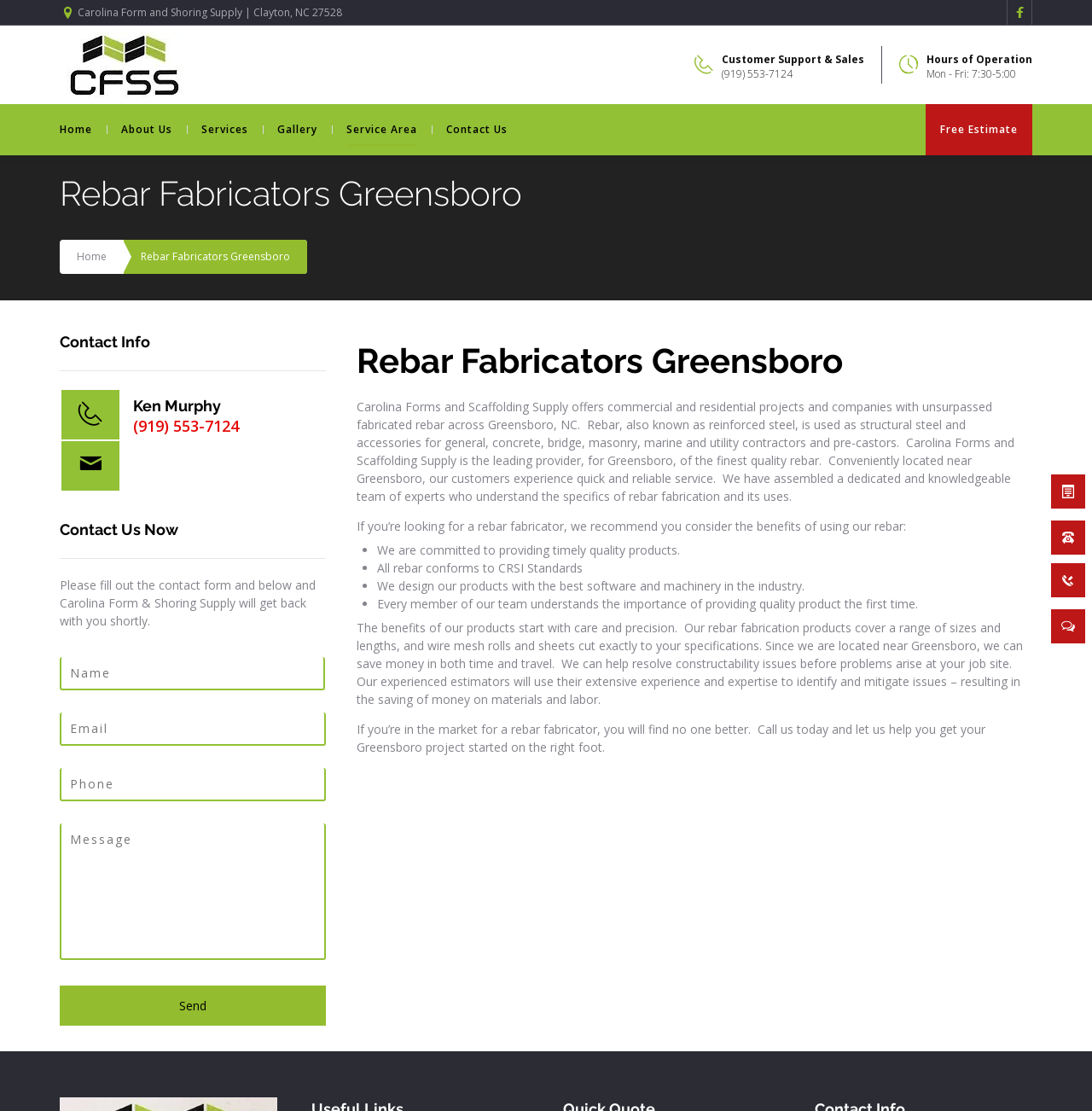Kindly determine the bounding box coordinates of the area that needs to be clicked to fulfill this instruction: "View the hours of operation".

[0.848, 0.049, 0.945, 0.058]